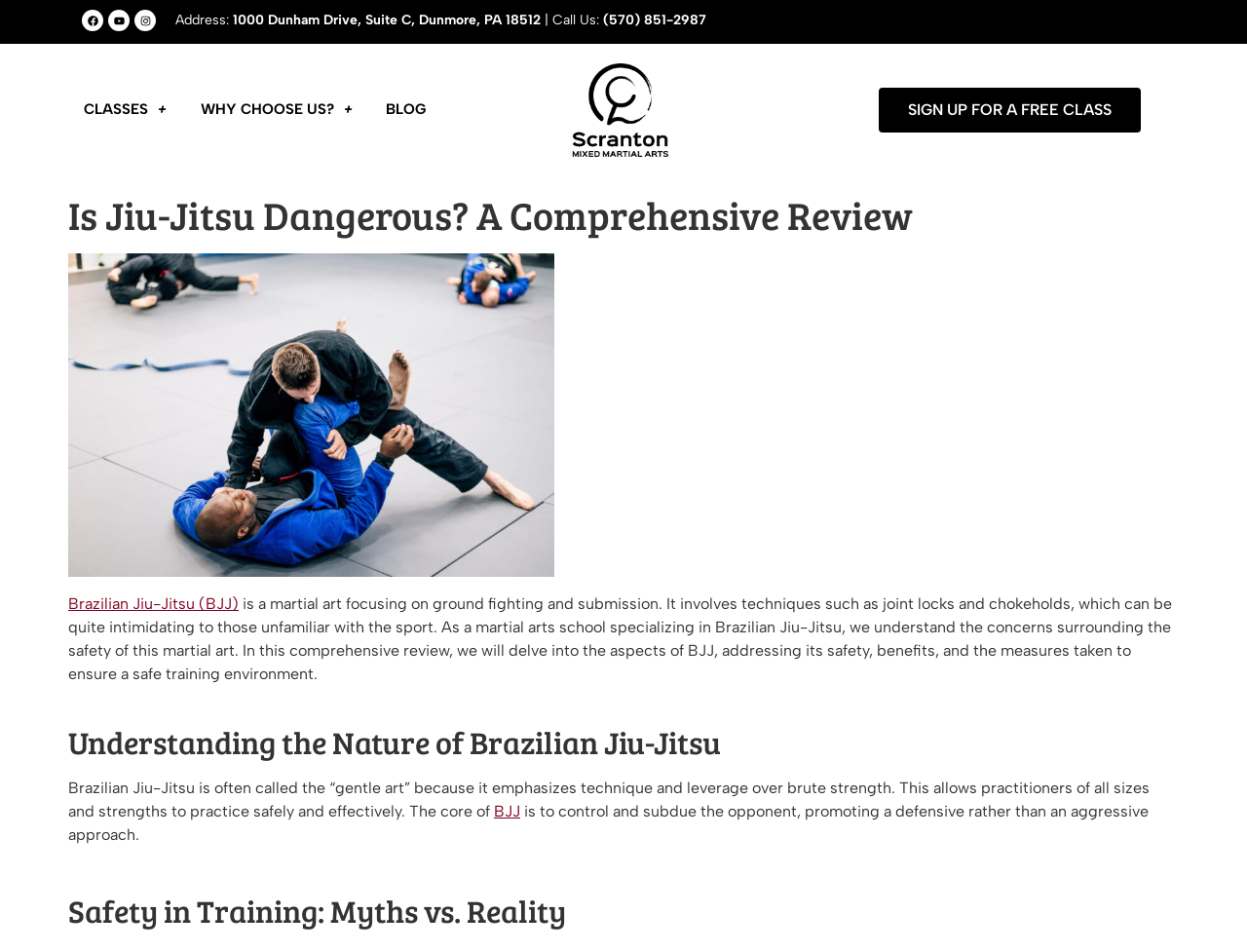Determine the bounding box coordinates for the area that needs to be clicked to fulfill this task: "Read the blog". The coordinates must be given as four float numbers between 0 and 1, i.e., [left, top, right, bottom].

[0.301, 0.092, 0.35, 0.138]